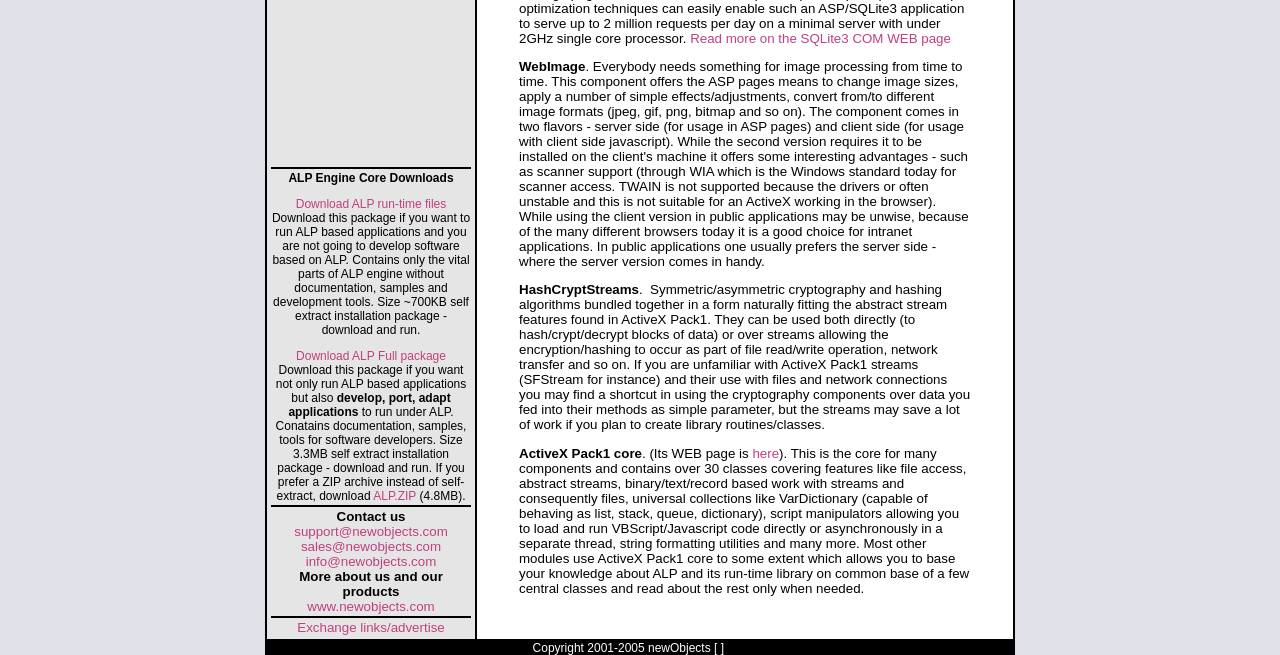How many classes are in ActiveX Pack1 core?
Kindly answer the question with as much detail as you can.

According to the text, ActiveX Pack1 core contains over 30 classes that cover features like file access, abstract streams, and universal collections, making it a comprehensive core component for many other modules.